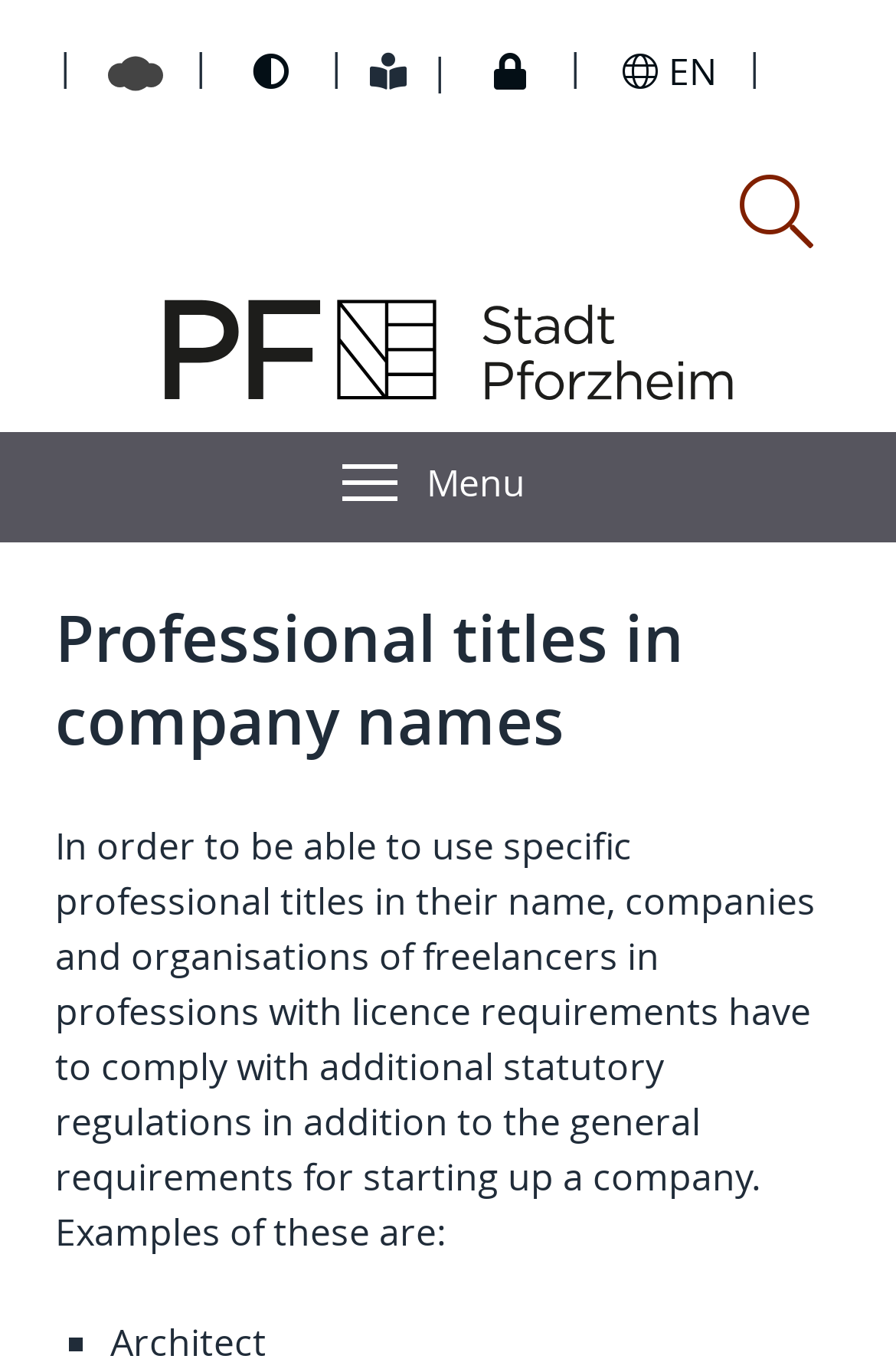Give a detailed overview of the webpage's appearance and contents.

The webpage is about "Detail life situations: Stadt Pforzheim". At the top left, there is a button displaying the current weather, "scattered clouds: 25-50% 18 °C", accompanied by a small image of scattered clouds. Next to it, there are three buttons: "Contrast", "Close", and "English EN". The "Close" button has a "Login" text adjacent to it.

Below the weather button, there is a large image of "Stadt Pforzheim" taking up most of the width. Underneath the image, there is a navigation section for "Page Navigation" with a checkbox labeled "Menu" on the left.

The main content of the webpage starts with a heading "Professional titles in company names" followed by a paragraph of text explaining the regulations for companies and freelancers with licence requirements. The text is divided into two sections, with the heading at the top and the explanatory text below it.